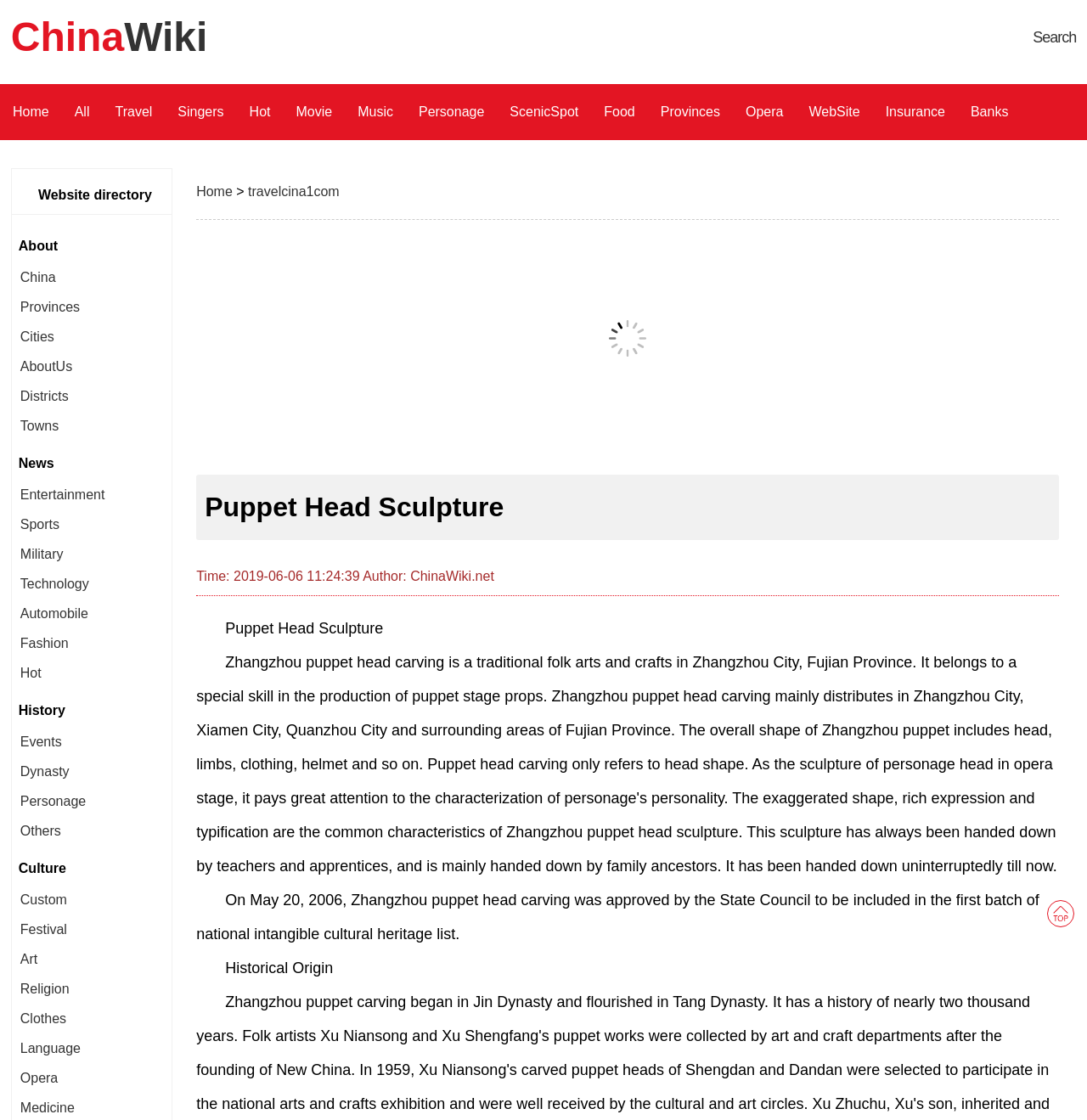Determine the heading of the webpage and extract its text content.

Puppet Head Sculpture